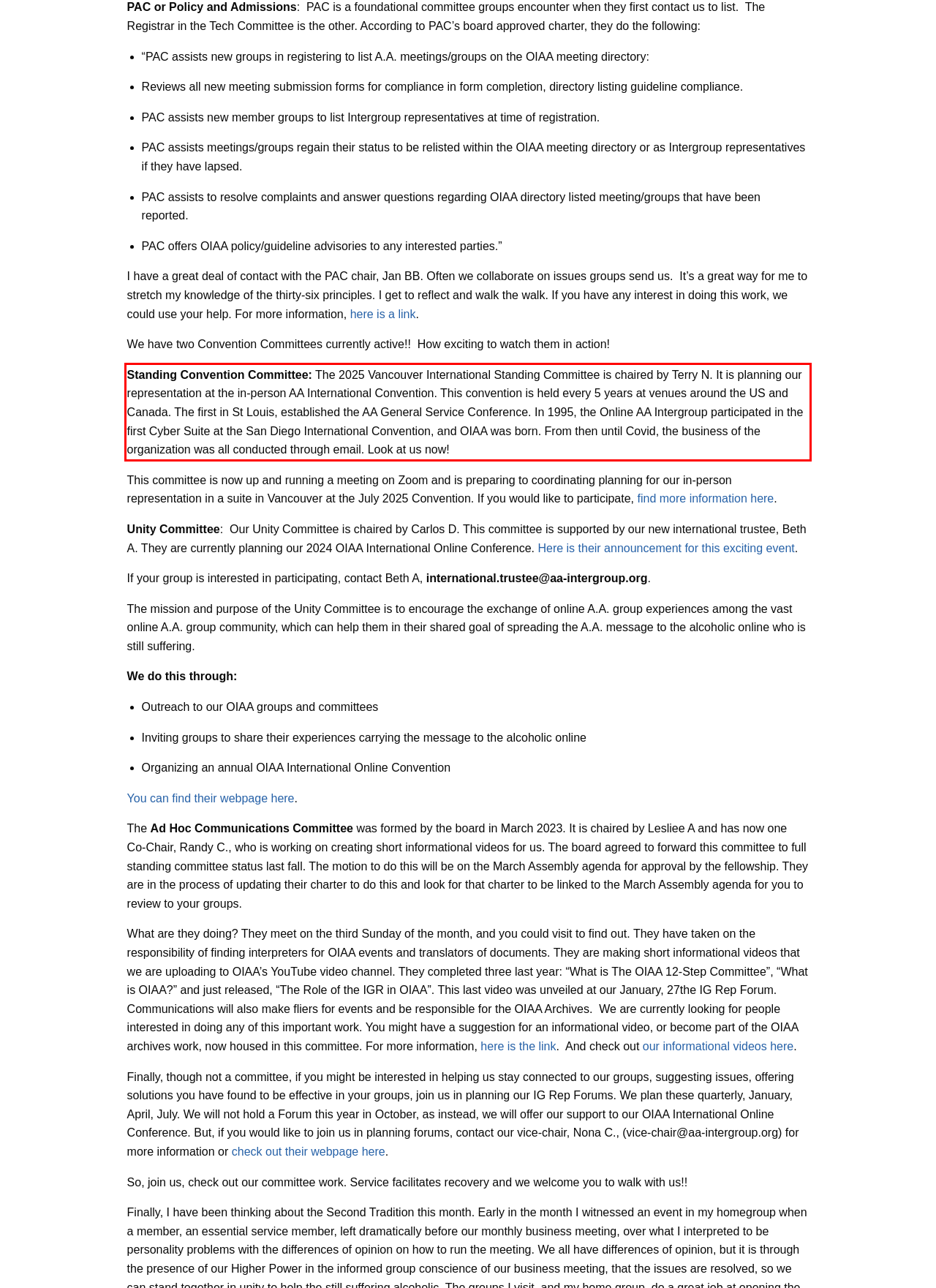Within the screenshot of the webpage, there is a red rectangle. Please recognize and generate the text content inside this red bounding box.

Standing Convention Committee: The 2025 Vancouver International Standing Committee is chaired by Terry N. It is planning our representation at the in-person AA International Convention. This convention is held every 5 years at venues around the US and Canada. The first in St Louis, established the AA General Service Conference. In 1995, the Online AA Intergroup participated in the first Cyber Suite at the San Diego International Convention, and OIAA was born. From then until Covid, the business of the organization was all conducted through email. Look at us now!